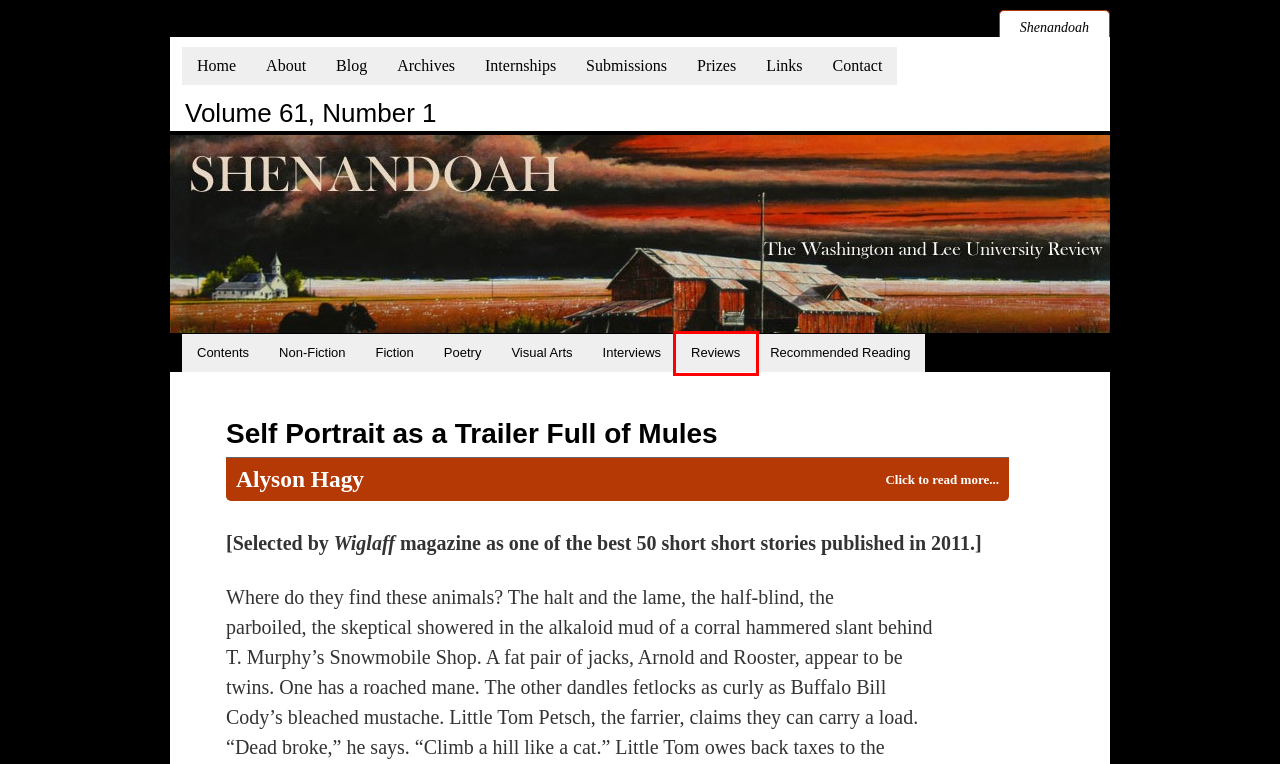You have a screenshot of a webpage, and a red bounding box highlights an element. Select the webpage description that best fits the new page after clicking the element within the bounding box. Options are:
A. Contact – Shenandoah
B. Reviews | Volume 61, Number 1
C. Visual Arts | Volume 61, Number 1
D. Interviews | Volume 61, Number 1
E. Prizes – Shenandoah
F. Archives-old – Shenandoah
G. Links – Shenandoah
H. Volume 61, Number 1

B